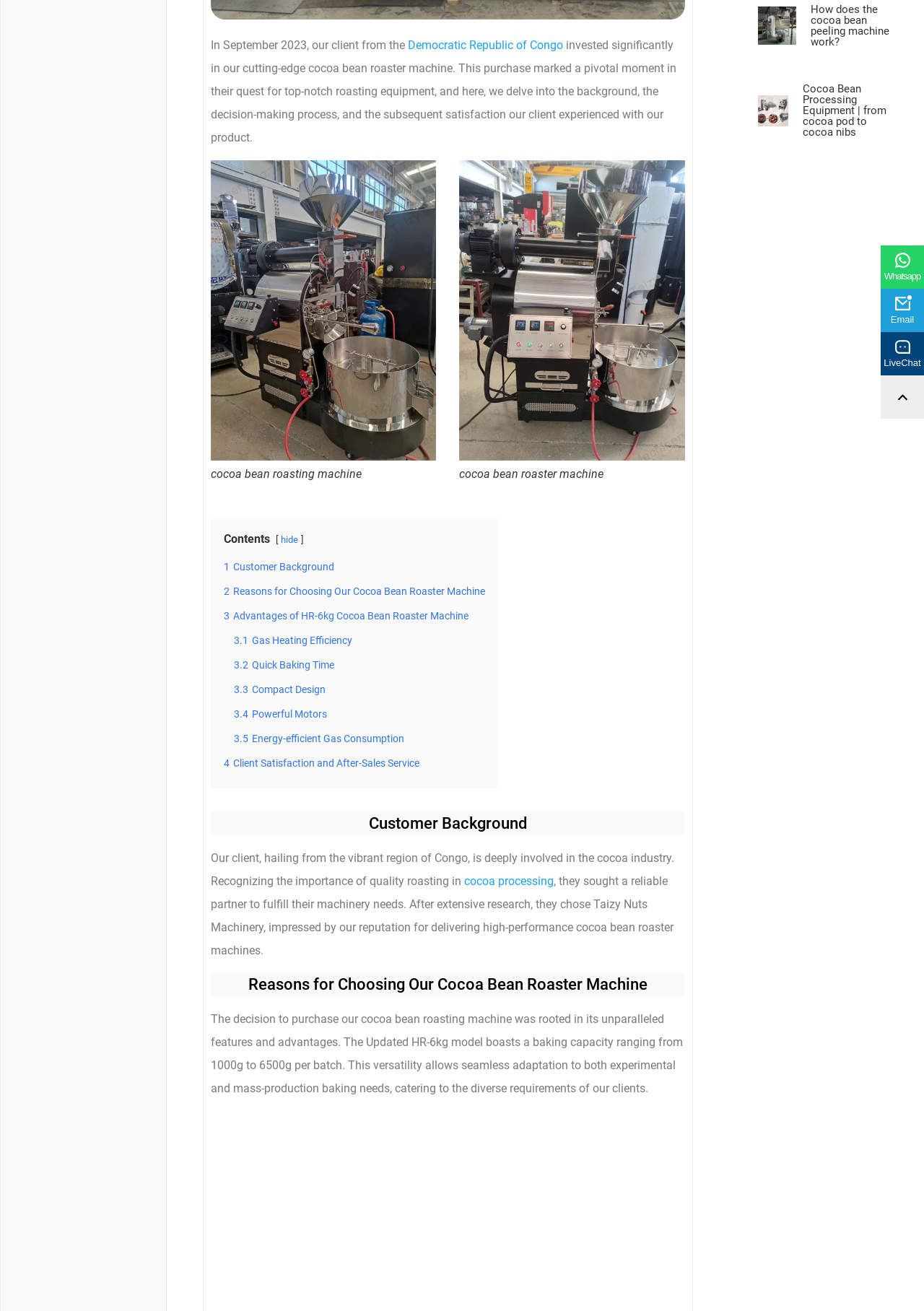Using the given description, provide the bounding box coordinates formatted as (top-left x, top-left y, bottom-right x, bottom-right y), with all values being floating point numbers between 0 and 1. Description: alt="cocoa bean peeling machine"

[0.82, 0.005, 0.861, 0.034]